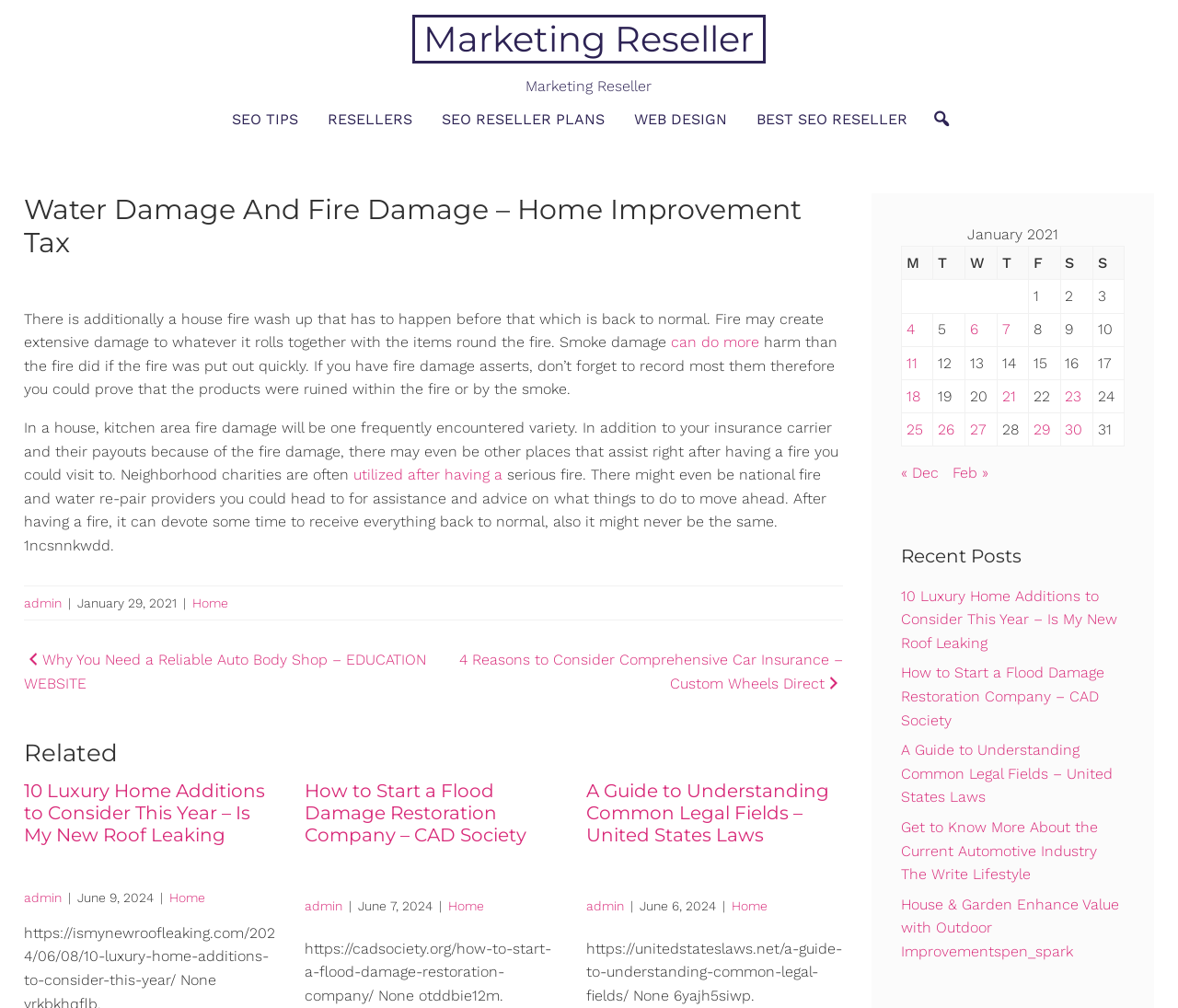Determine the main heading text of the webpage.

Water Damage And Fire Damage – Home Improvement Tax